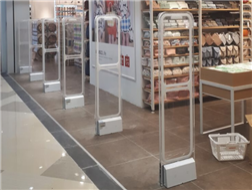Carefully examine the image and provide an in-depth answer to the question: What is reflected on the polished tile floor?

The polished tile floor reflects the light, which enhances the modern aesthetic of the space and creates a bright and welcoming atmosphere for shoppers.